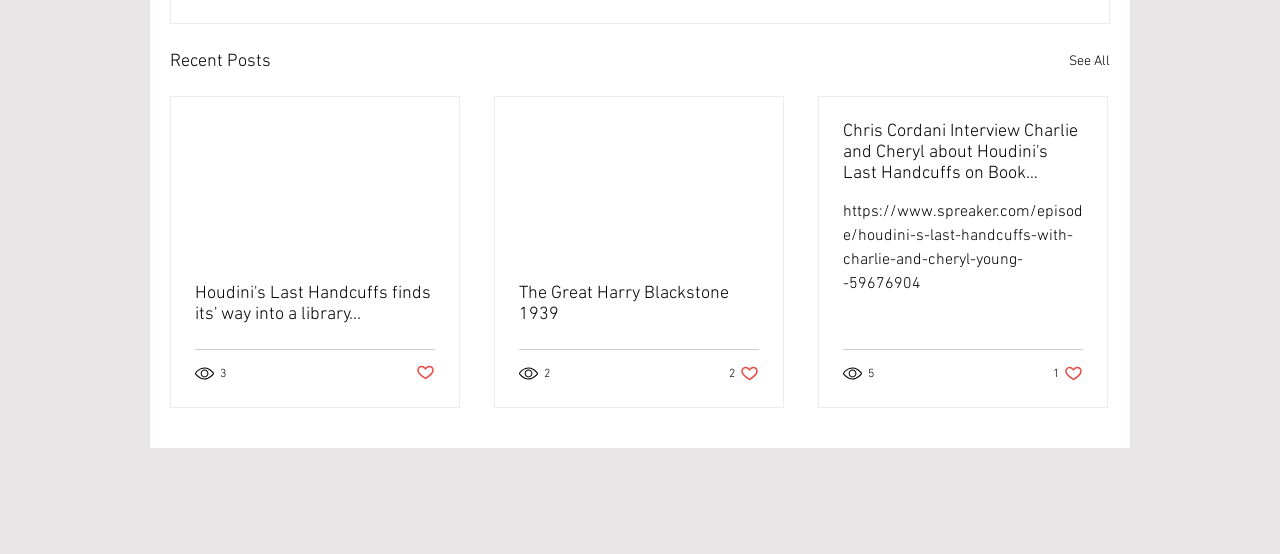Locate the bounding box coordinates of the element that needs to be clicked to carry out the instruction: "Like the post about The Great Harry Blackstone 1939". The coordinates should be given as four float numbers ranging from 0 to 1, i.e., [left, top, right, bottom].

[0.57, 0.658, 0.593, 0.692]